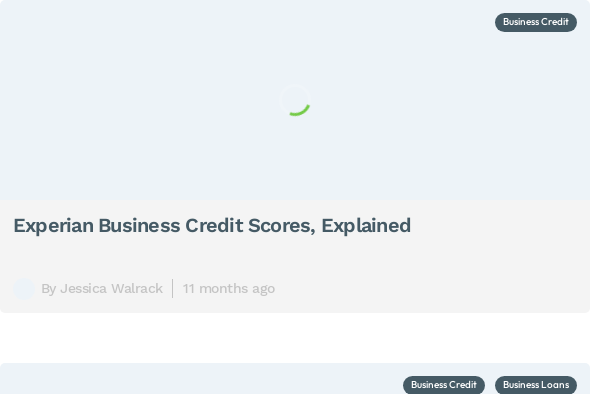Explain the image in a detailed way.

The image displays an article titled "Experian Business Credit Scores, Explained," authored by Jessica Walrack, indicating a post that was published approximately 11 months ago. The background features a light color scheme, enhancing readability. Above the title, there are labels categorizing the content under "Business Credit," with an additional category of "Business Loans" visible in the interface. Jessica Walrack is recognized for her expertise in personal and business finance, contributing to numerous publications over the past eight years.